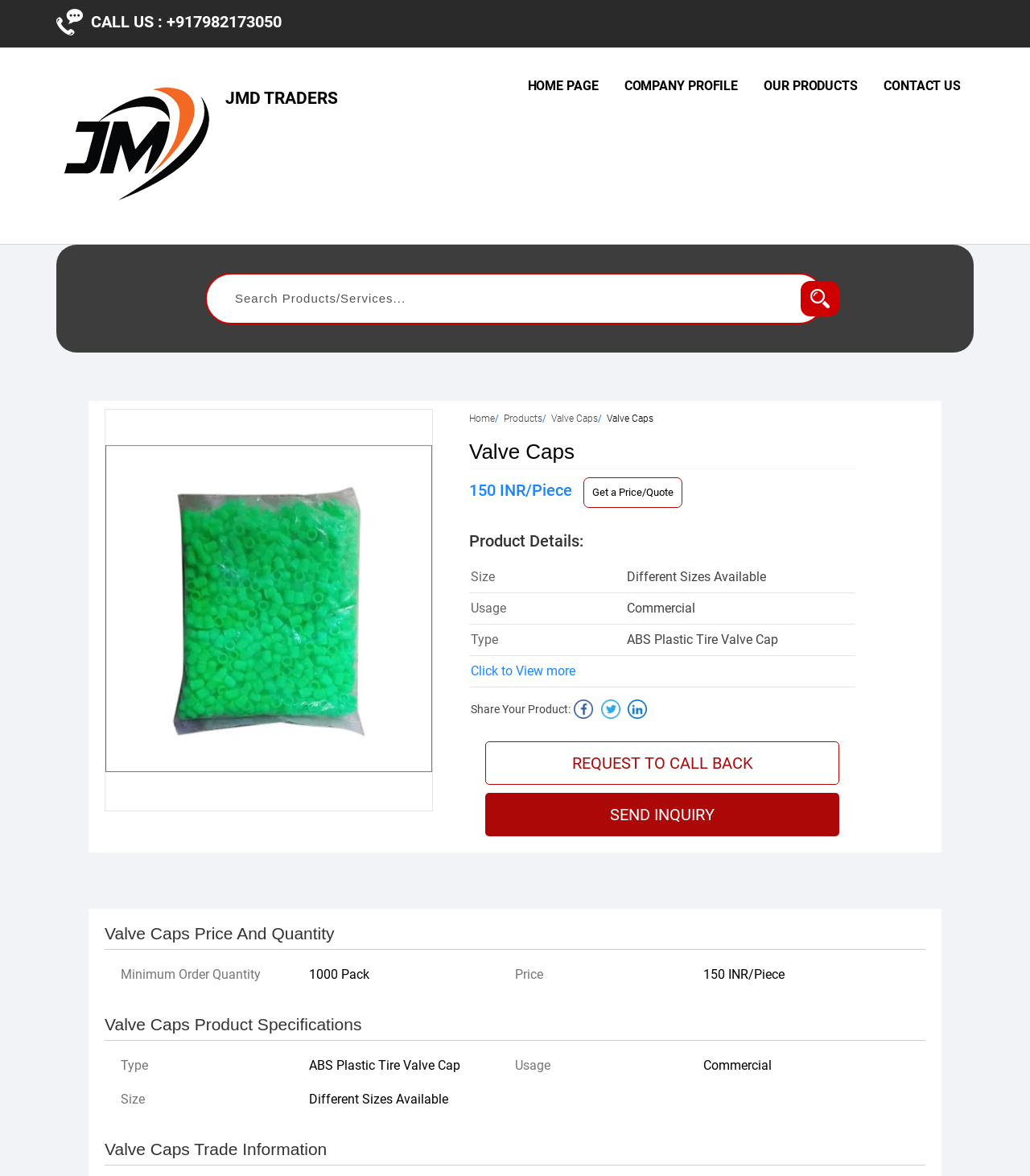What is the usage of Valve Caps?
Using the image, respond with a single word or phrase.

Commercial